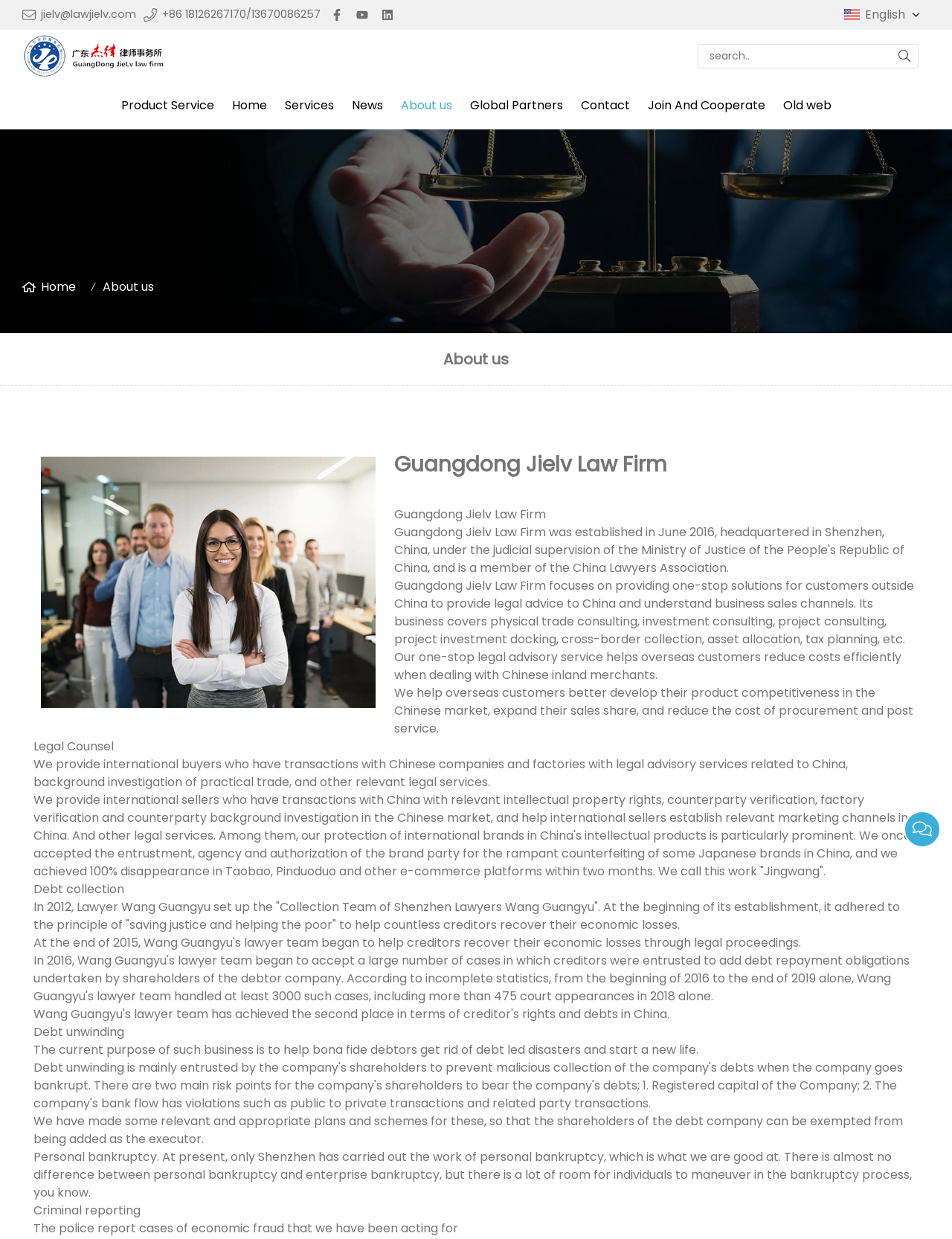What is the purpose of the law firm's debt unwinding service?
Respond to the question with a well-detailed and thorough answer.

According to the webpage, the purpose of the law firm's debt unwinding service is to help bona fide debtors get rid of debt-led disasters and start a new life.